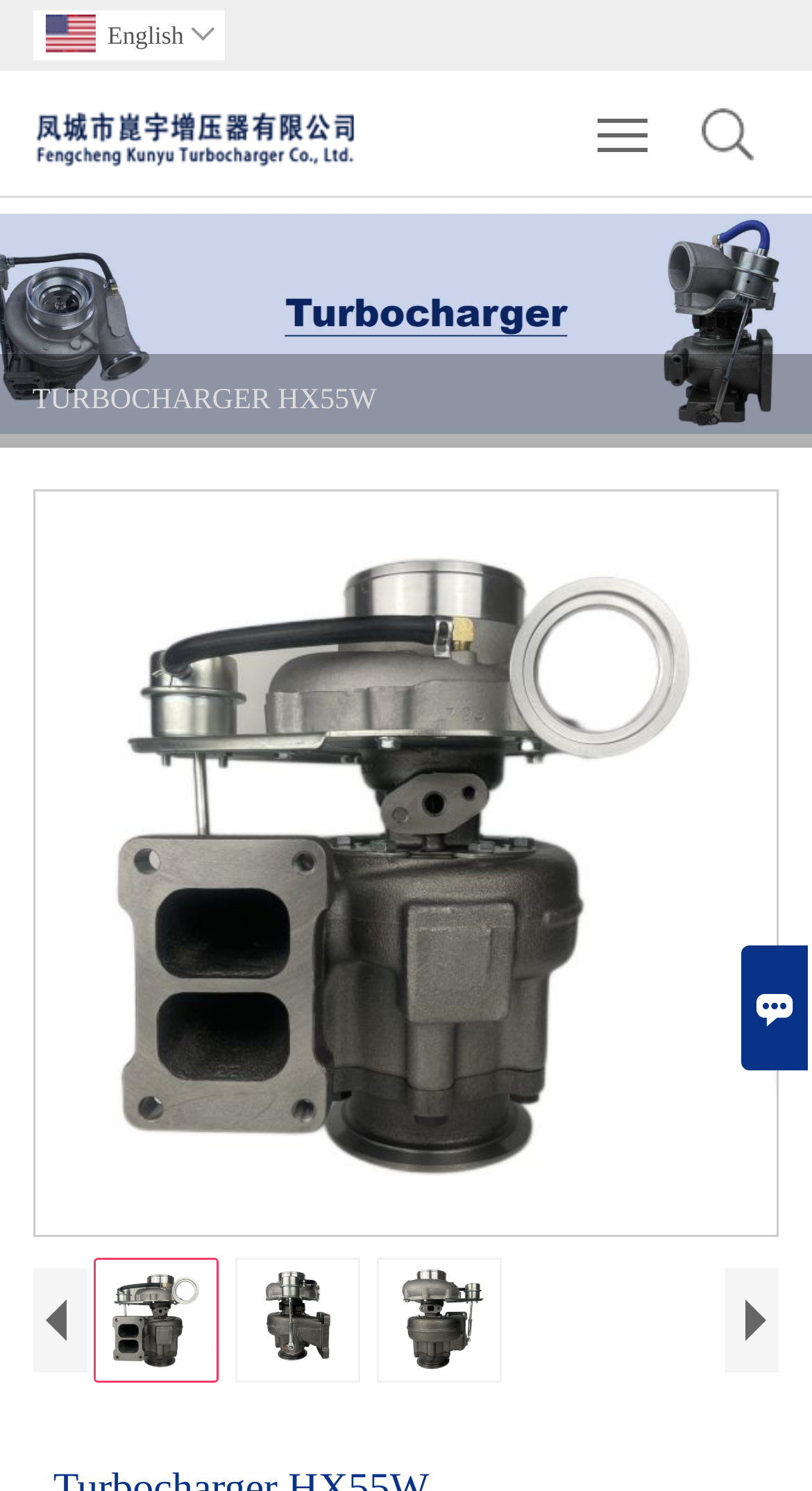Highlight the bounding box coordinates of the region I should click on to meet the following instruction: "register".

None